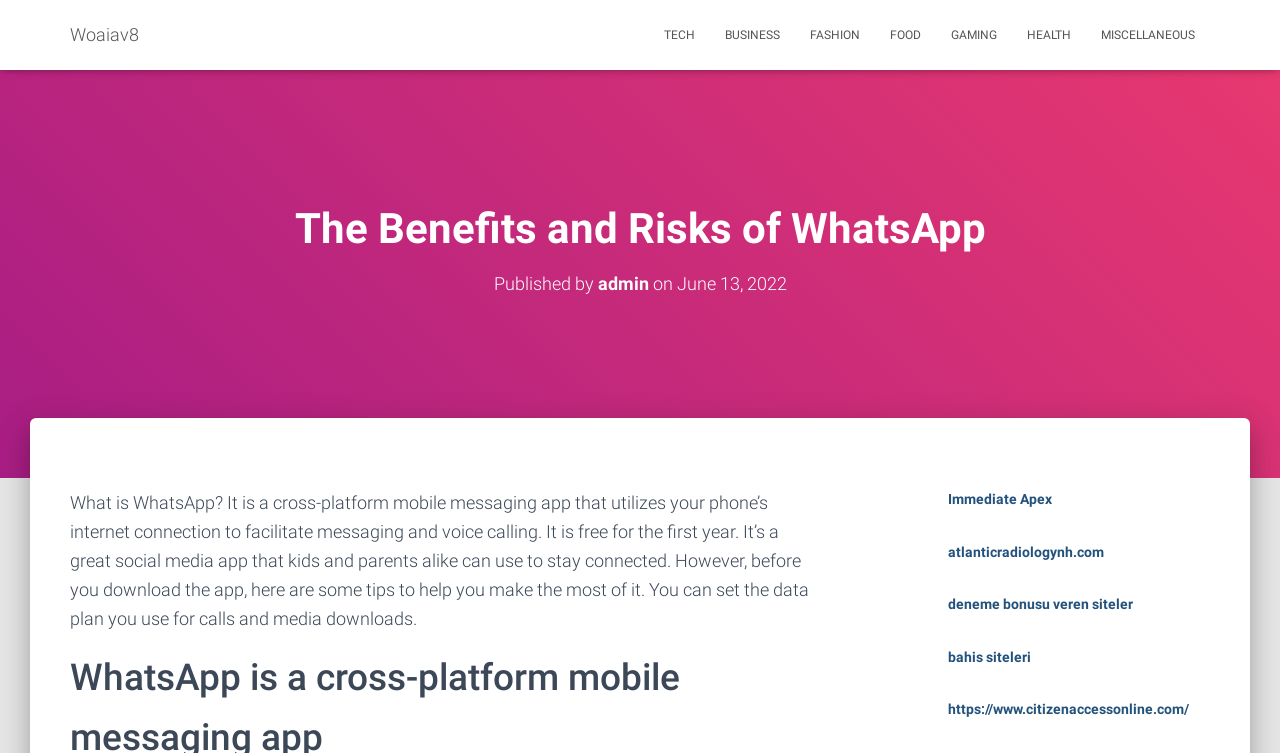Identify the bounding box coordinates of the element that should be clicked to fulfill this task: "Visit TECH page". The coordinates should be provided as four float numbers between 0 and 1, i.e., [left, top, right, bottom].

[0.507, 0.013, 0.555, 0.08]